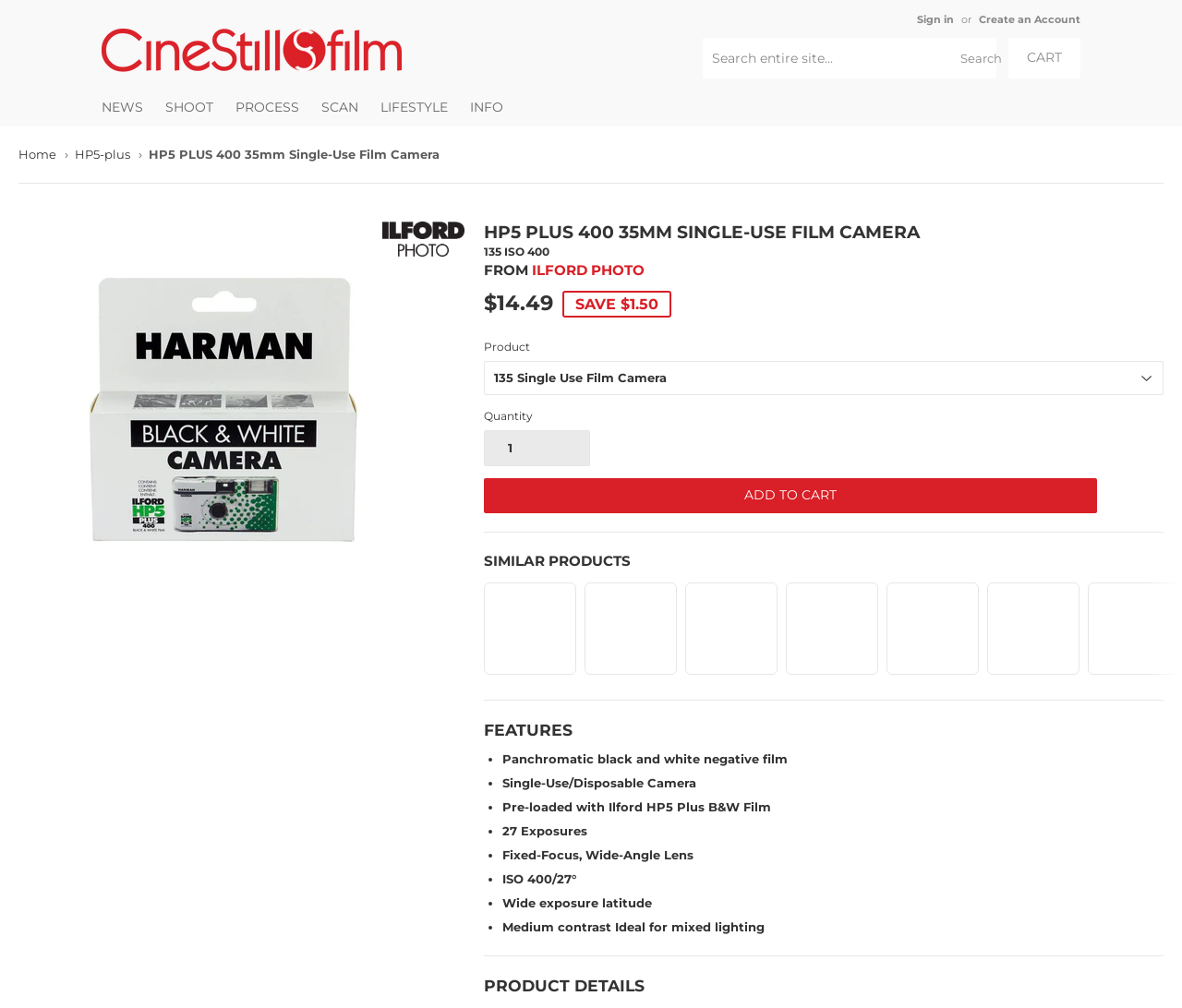Please specify the coordinates of the bounding box for the element that should be clicked to carry out this instruction: "Sign in". The coordinates must be four float numbers between 0 and 1, formatted as [left, top, right, bottom].

[0.776, 0.013, 0.807, 0.026]